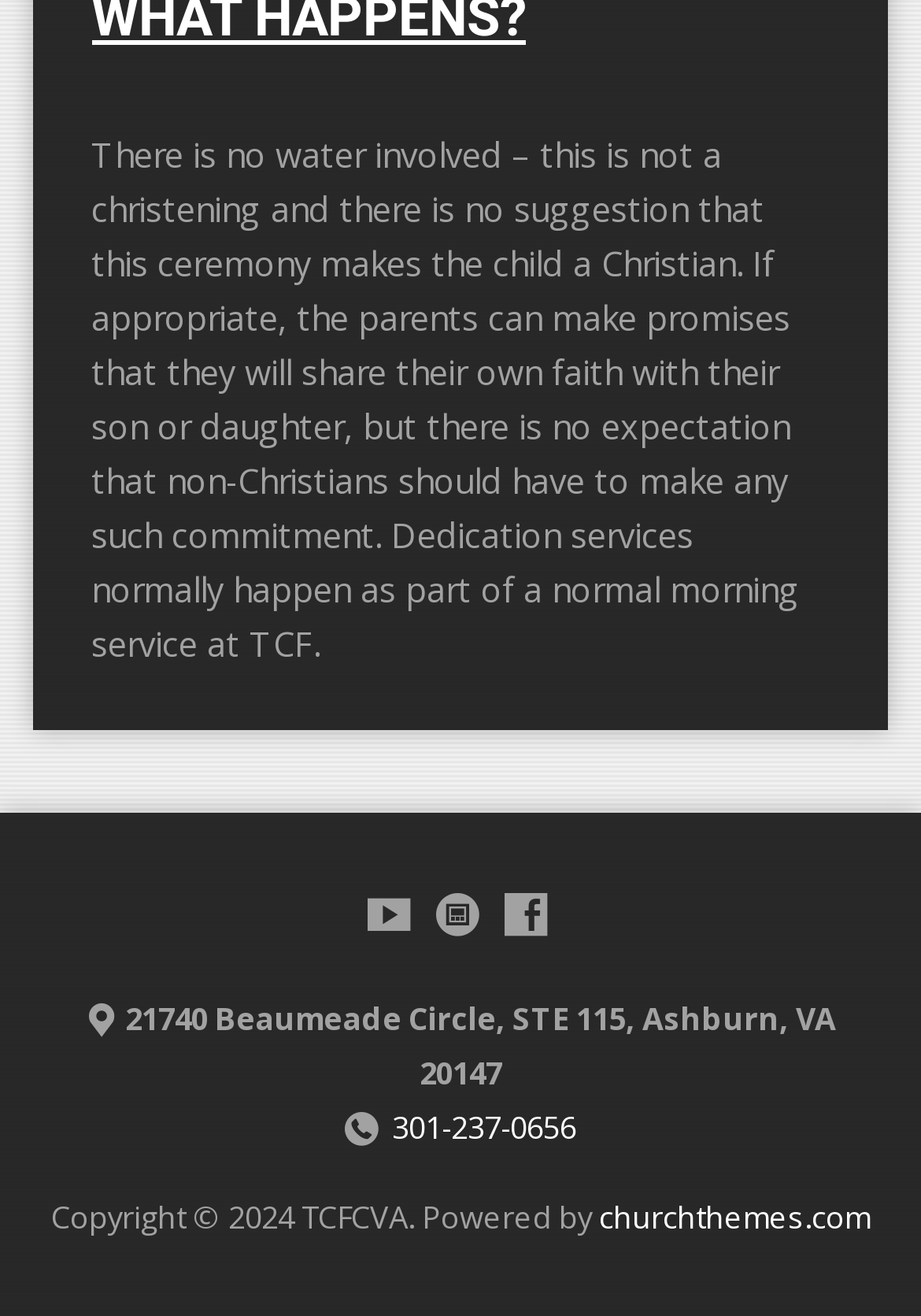Utilize the information from the image to answer the question in detail:
What is the copyright information of the website?

The copyright information of the website can be found in the StaticText element with the bounding box coordinates [0.055, 0.909, 0.65, 0.941], which contains the text 'Copyright 2024 TCFCVA'.